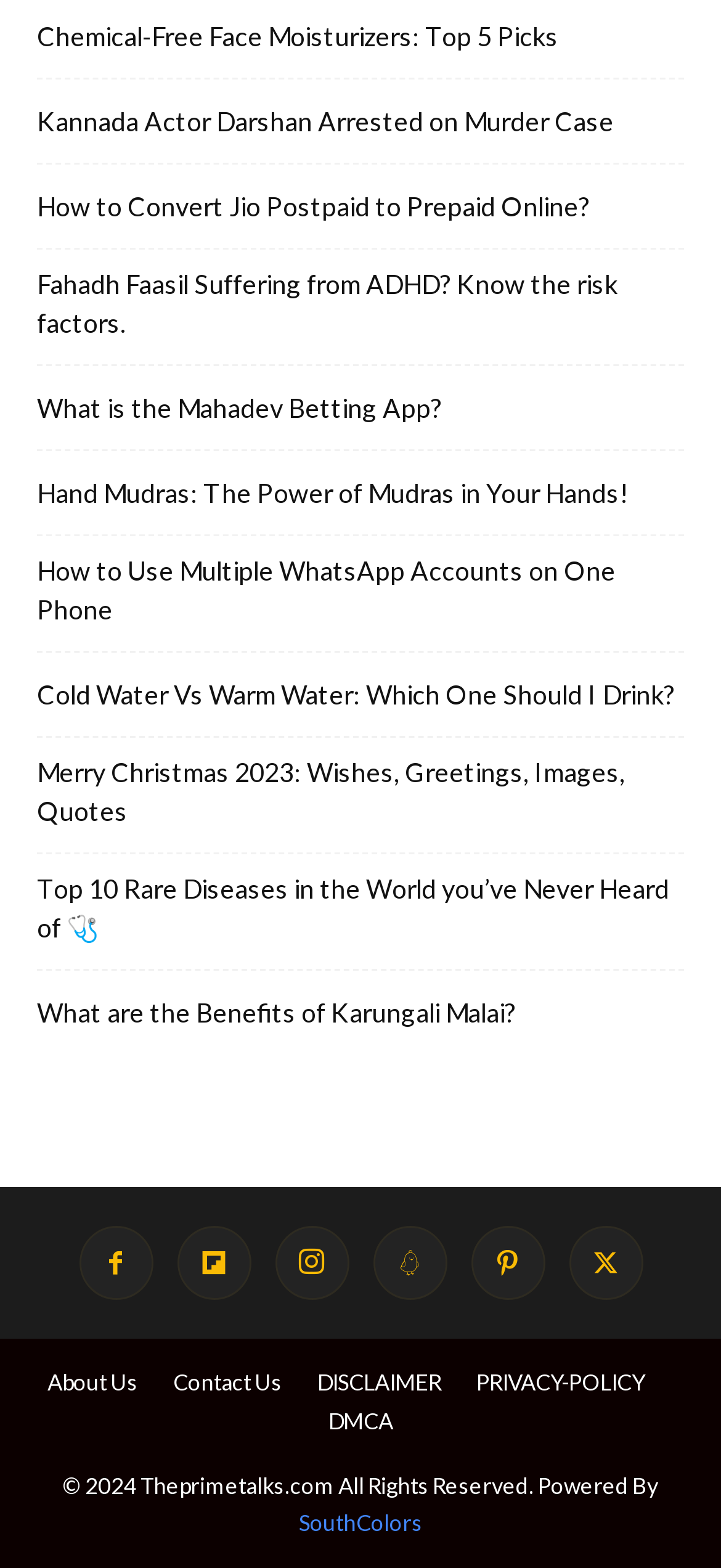Answer with a single word or phrase: 
How many social media icons are there?

6